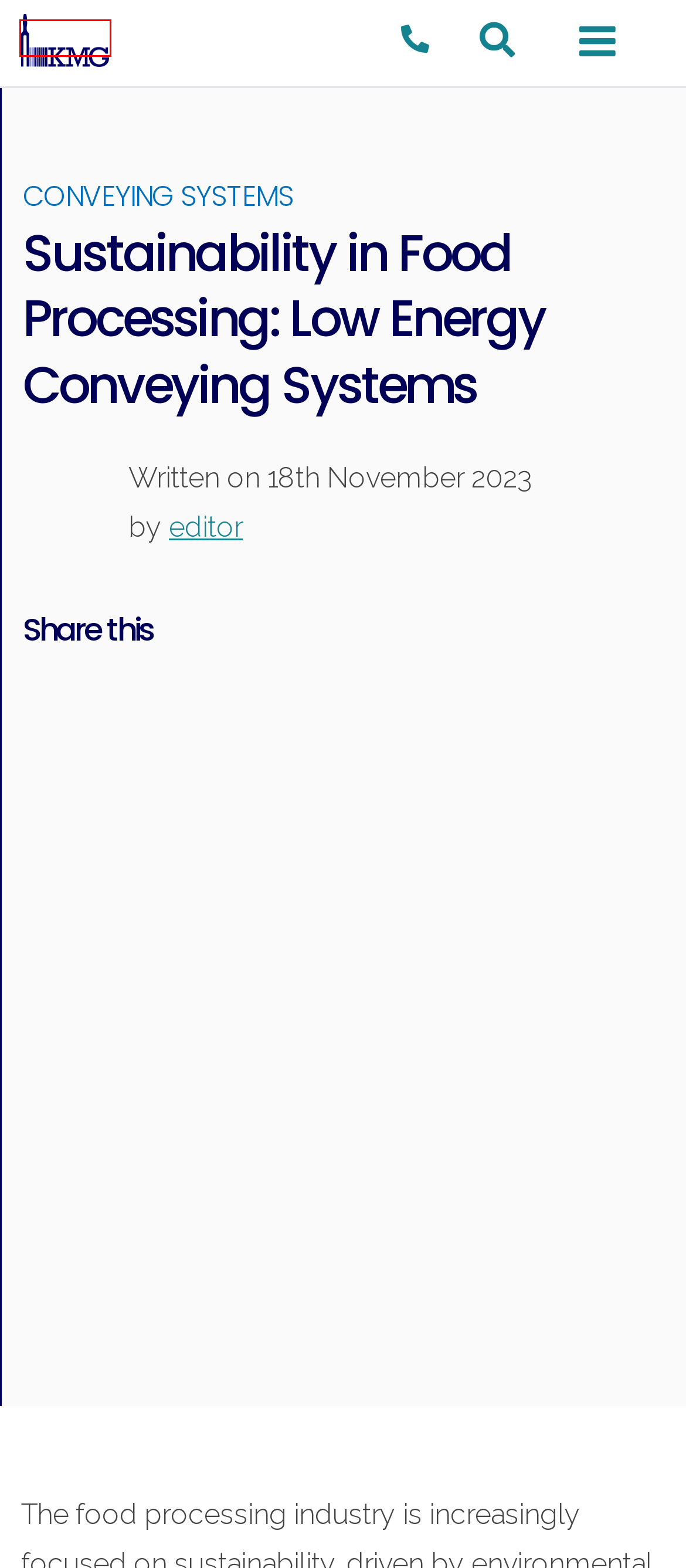Look at the given screenshot of a webpage with a red rectangle bounding box around a UI element. Pick the description that best matches the new webpage after clicking the element highlighted. The descriptions are:
A. KMG Systems Advanced Seasoning and Conveying Systems
B. Seasoning Systems - KMG Systems
C. Project Management - KMG Systems
D. Privacy Policy - KMG Systems
E. editor - KMG Systems
F. KMG Current Vacancies - KMG Systems
G. News - KMG Systems
H. Supporting Our Community - KMG Systems

A